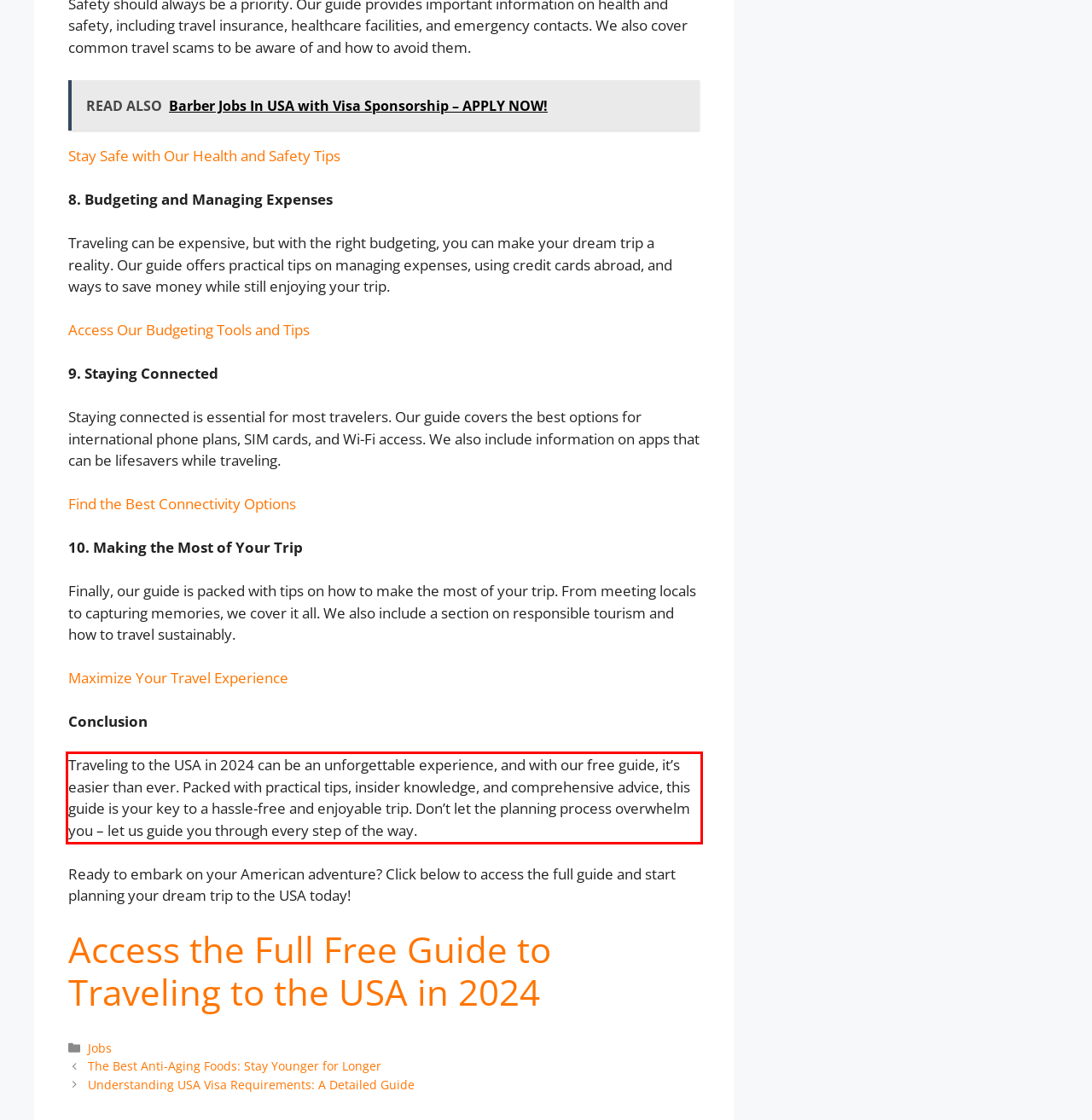Your task is to recognize and extract the text content from the UI element enclosed in the red bounding box on the webpage screenshot.

Traveling to the USA in 2024 can be an unforgettable experience, and with our free guide, it’s easier than ever. Packed with practical tips, insider knowledge, and comprehensive advice, this guide is your key to a hassle-free and enjoyable trip. Don’t let the planning process overwhelm you – let us guide you through every step of the way.